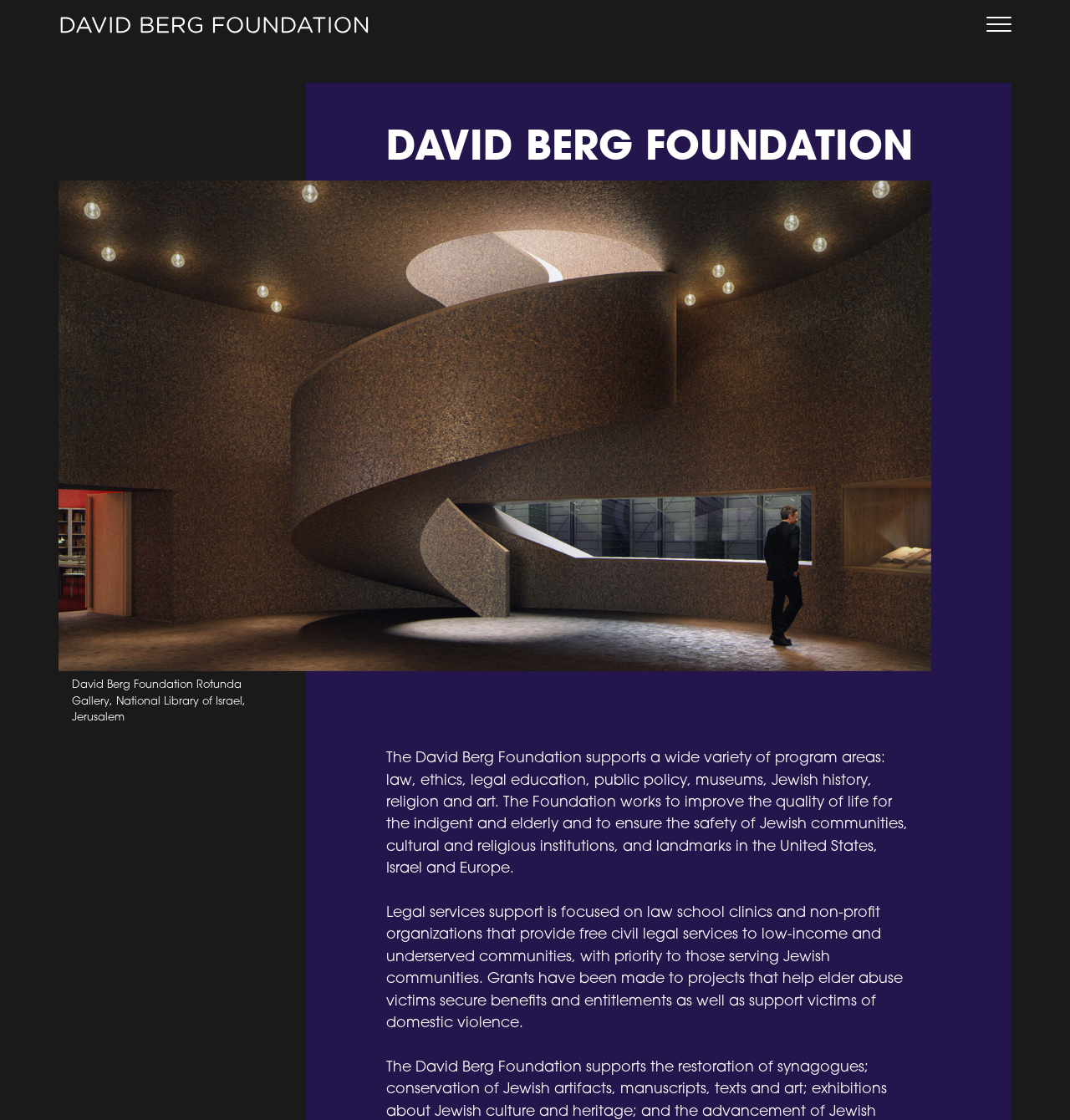Generate a thorough description of the webpage.

The webpage is about the David Berg Foundation, a organization that supports various program areas. At the top left, there is a link to the foundation's website, accompanied by a small image with the same name. To the right of this, there is a link to skip to the content. 

On the top right, there is a static text "Primary Menu". Below the top section, there is a header with a large heading "DAVID BERG FOUNDATION" in the center. 

Below the header, there is a large image that takes up most of the width, with a caption "David Berg Foundation Rotunda Gallery, National Library of Israel, Jerusalem" to its right. 

Under the image, there are two paragraphs of text. The first paragraph describes the foundation's program areas, including law, ethics, legal education, public policy, museums, Jewish history, religion, and art. It also mentions the foundation's efforts to improve the quality of life for the indigent and elderly, and to ensure the safety of Jewish communities, cultural and religious institutions, and landmarks in the United States, Israel, and Europe. 

The second paragraph focuses on the foundation's legal services support, which prioritizes law school clinics and non-profit organizations that provide free civil legal services to low-income and underserved communities, with a focus on those serving Jewish communities. It also mentions specific projects that help elder abuse victims and victims of domestic violence.